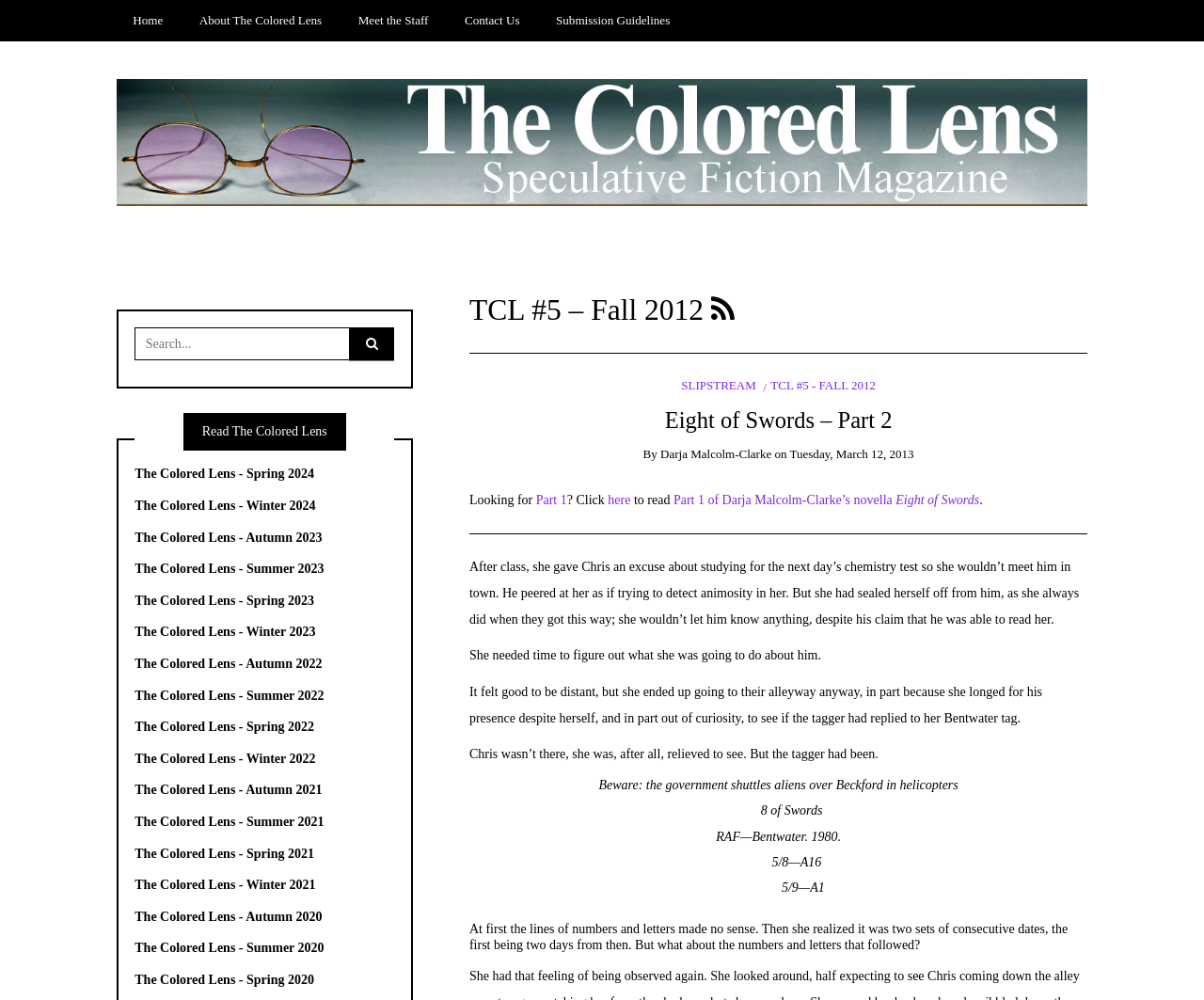Could you locate the bounding box coordinates for the section that should be clicked to accomplish this task: "Go to 'Submission Guidelines'".

[0.448, 0.0, 0.57, 0.041]